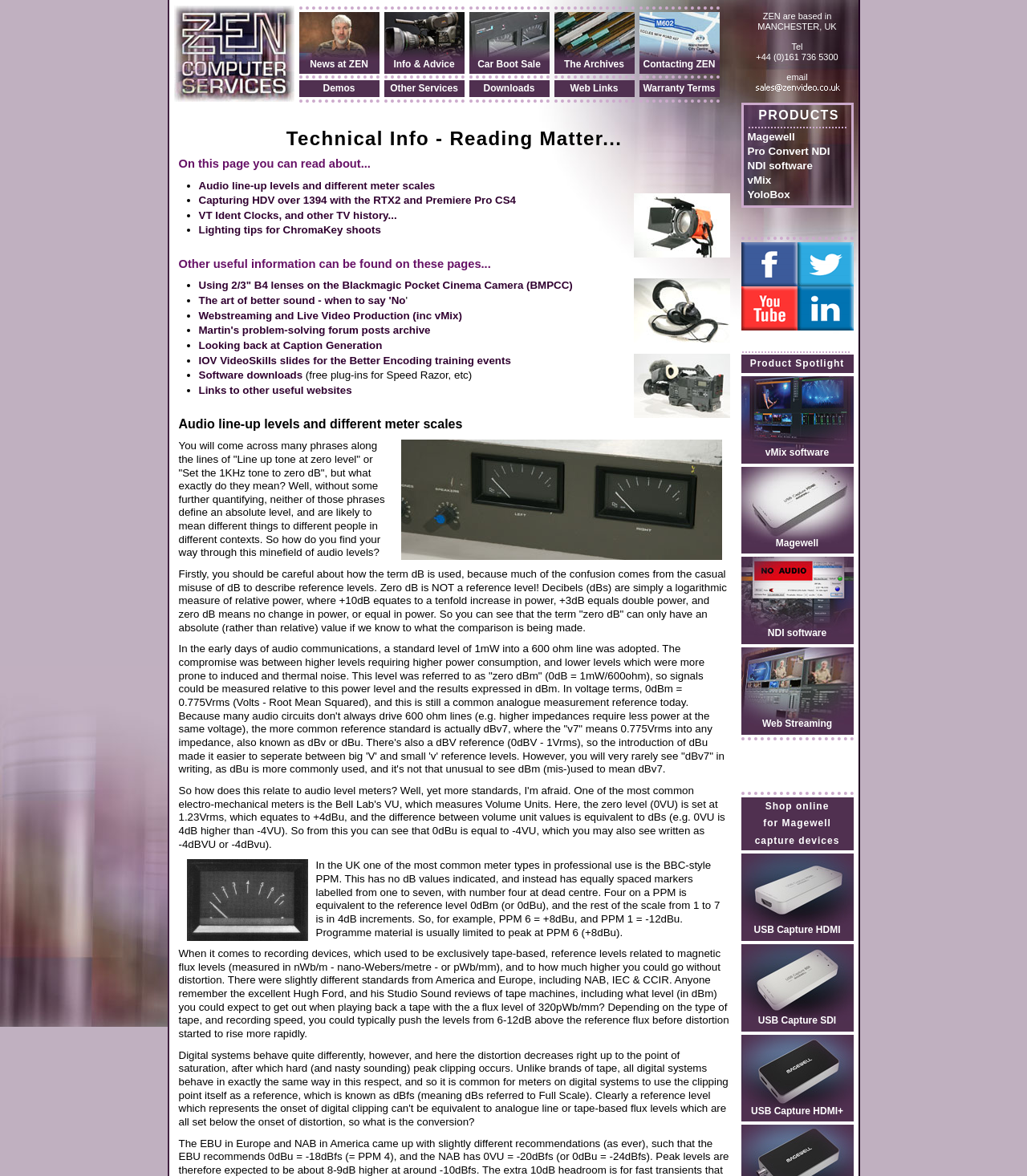Locate the bounding box coordinates of the clickable part needed for the task: "Read about 'Audio line-up levels and different meter scales'".

[0.193, 0.152, 0.424, 0.163]